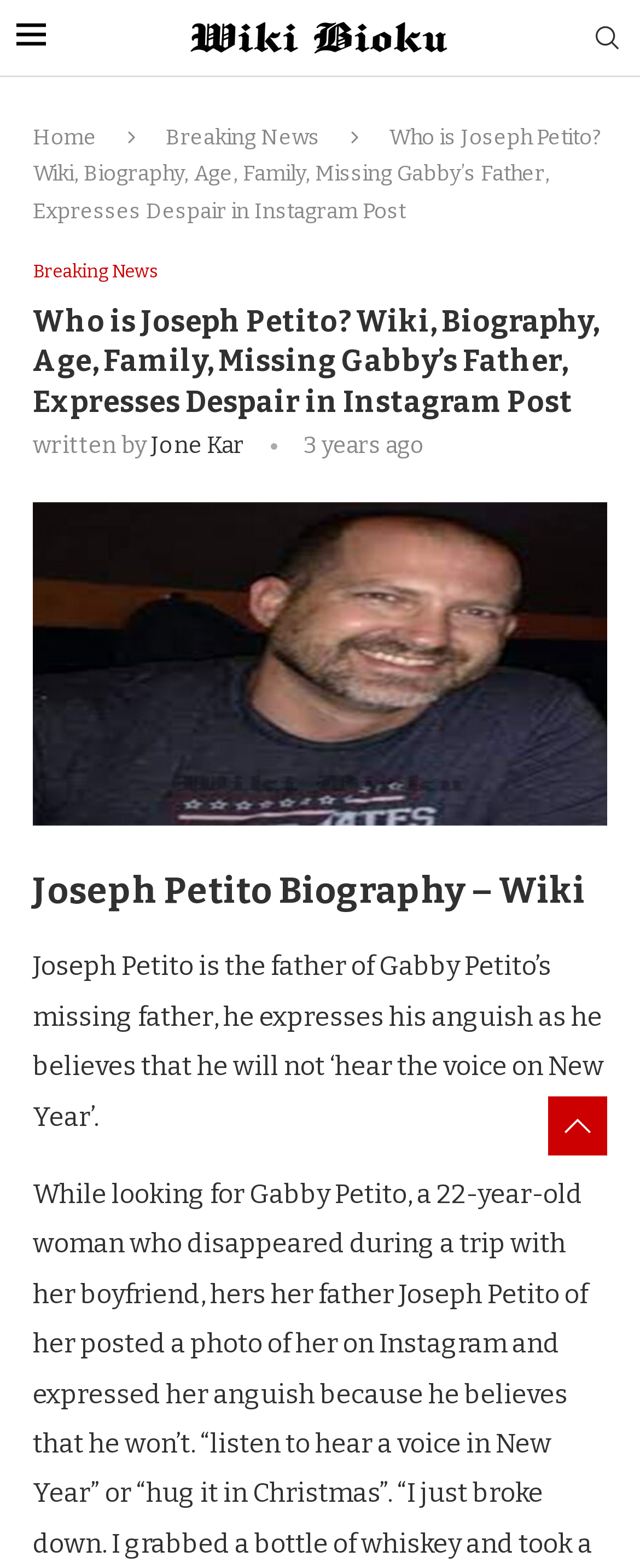Who wrote the article?
Answer the question with a detailed and thorough explanation.

I found the author's name by examining the link element with the text 'Jone Kar' below the heading, which is typically where the author's name is credited.